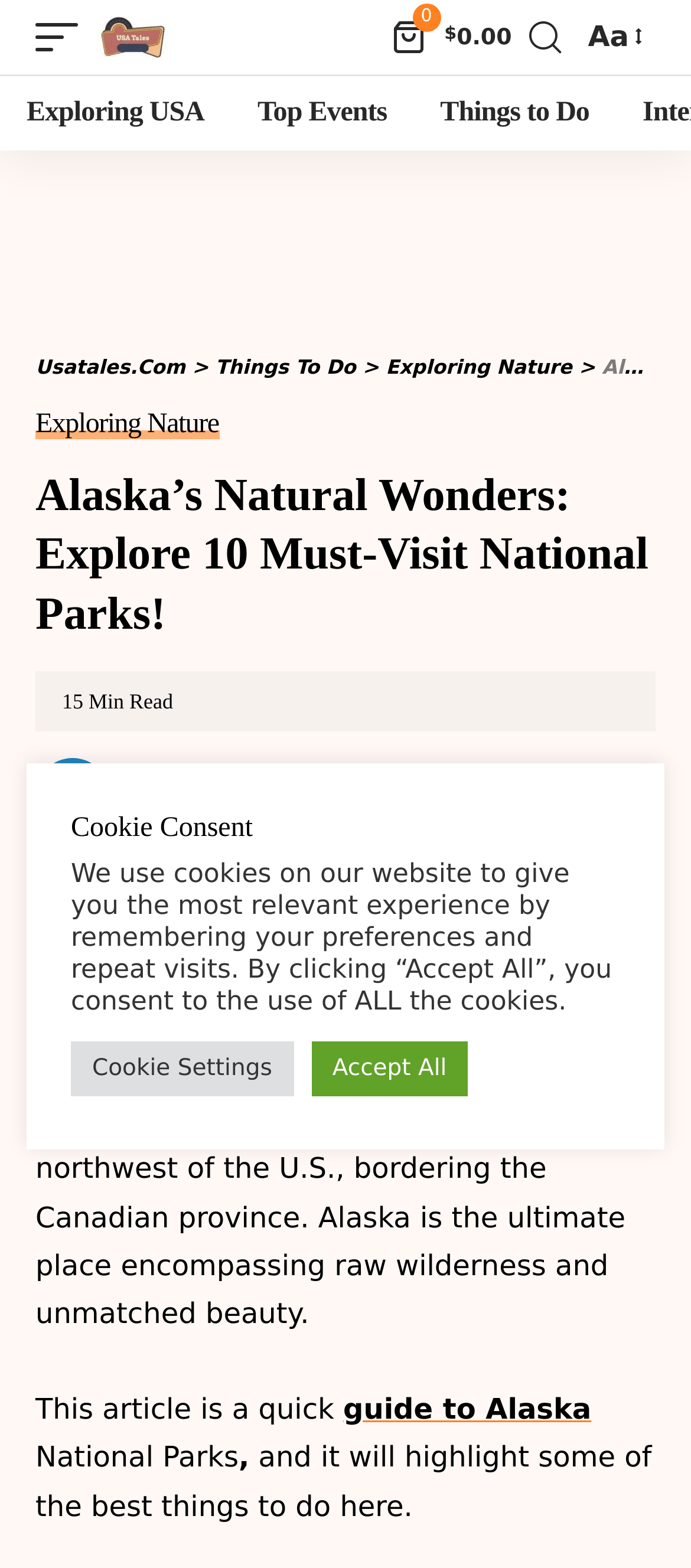Please give a succinct answer using a single word or phrase:
How long does it take to read this article?

15 Min